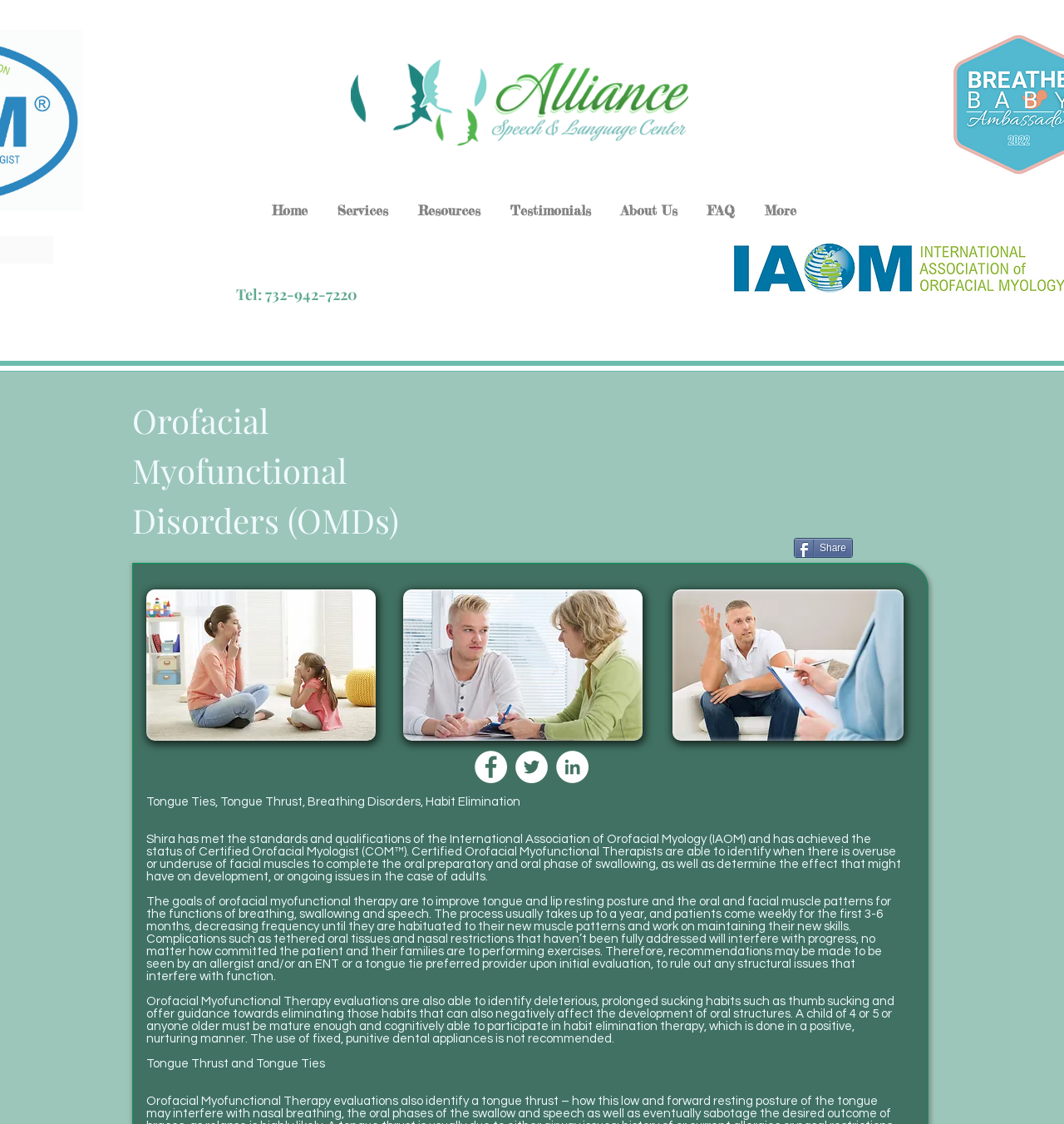Find the bounding box coordinates for the HTML element described as: "Home". The coordinates should consist of four float values between 0 and 1, i.e., [left, top, right, bottom].

[0.241, 0.17, 0.303, 0.191]